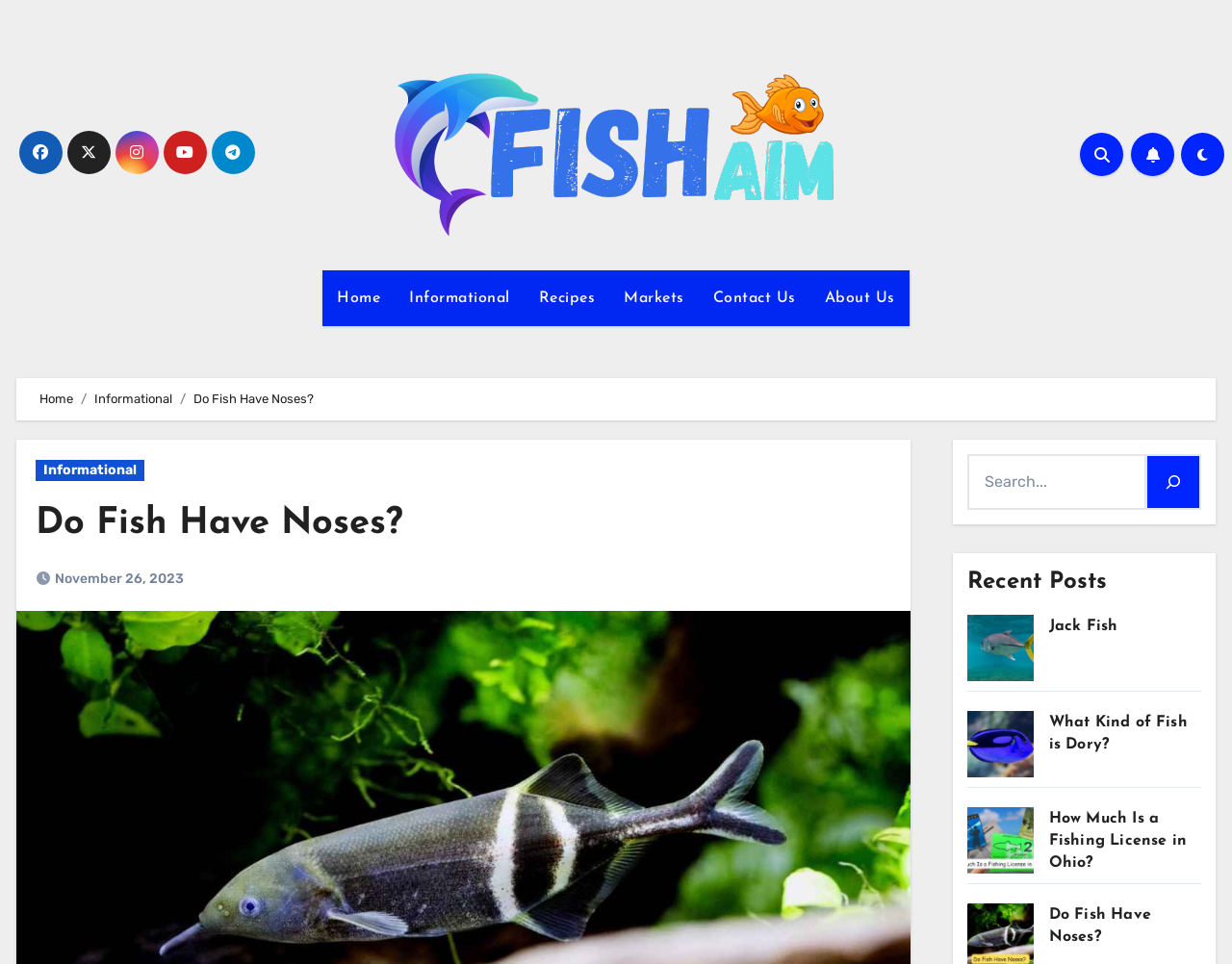Please identify the bounding box coordinates of the area that needs to be clicked to follow this instruction: "Search for something".

[0.785, 0.471, 0.975, 0.529]